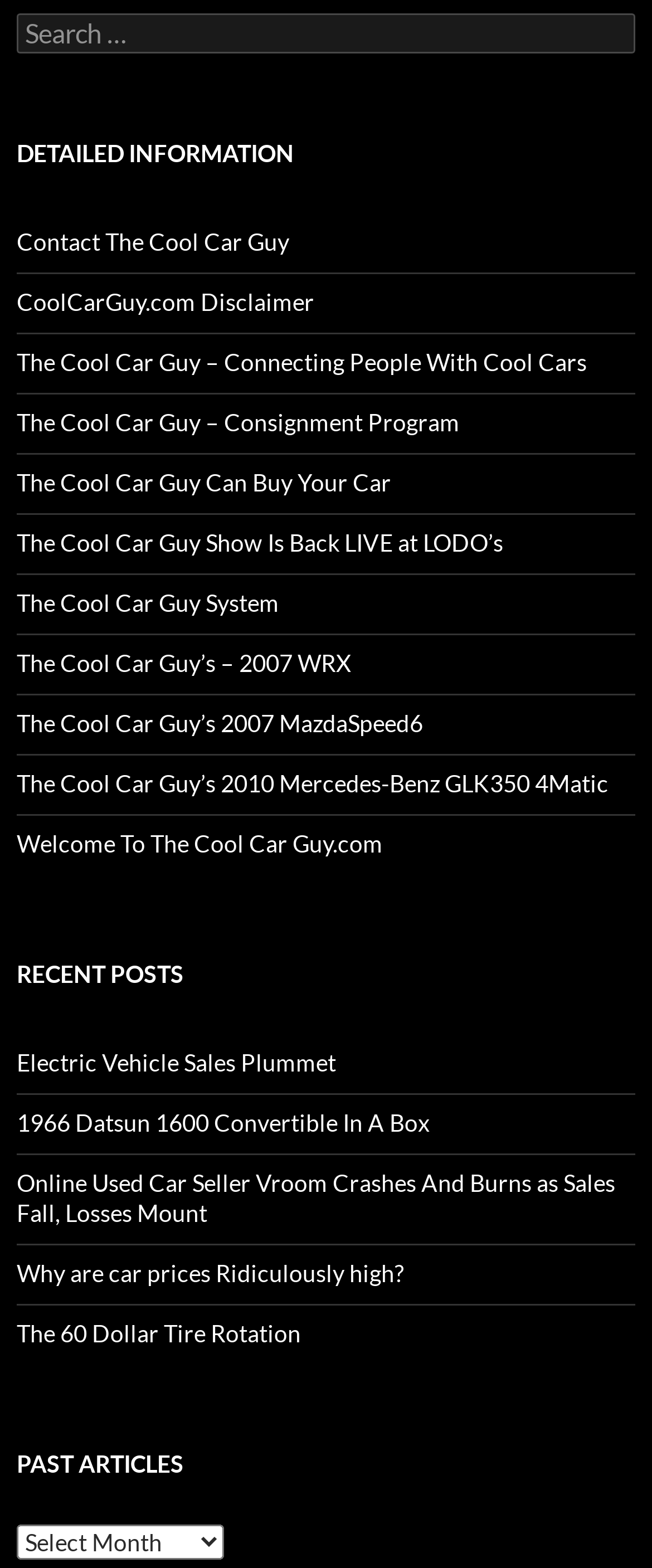Respond with a single word or phrase to the following question: What is the title of the second heading on the webpage?

RECENT POSTS